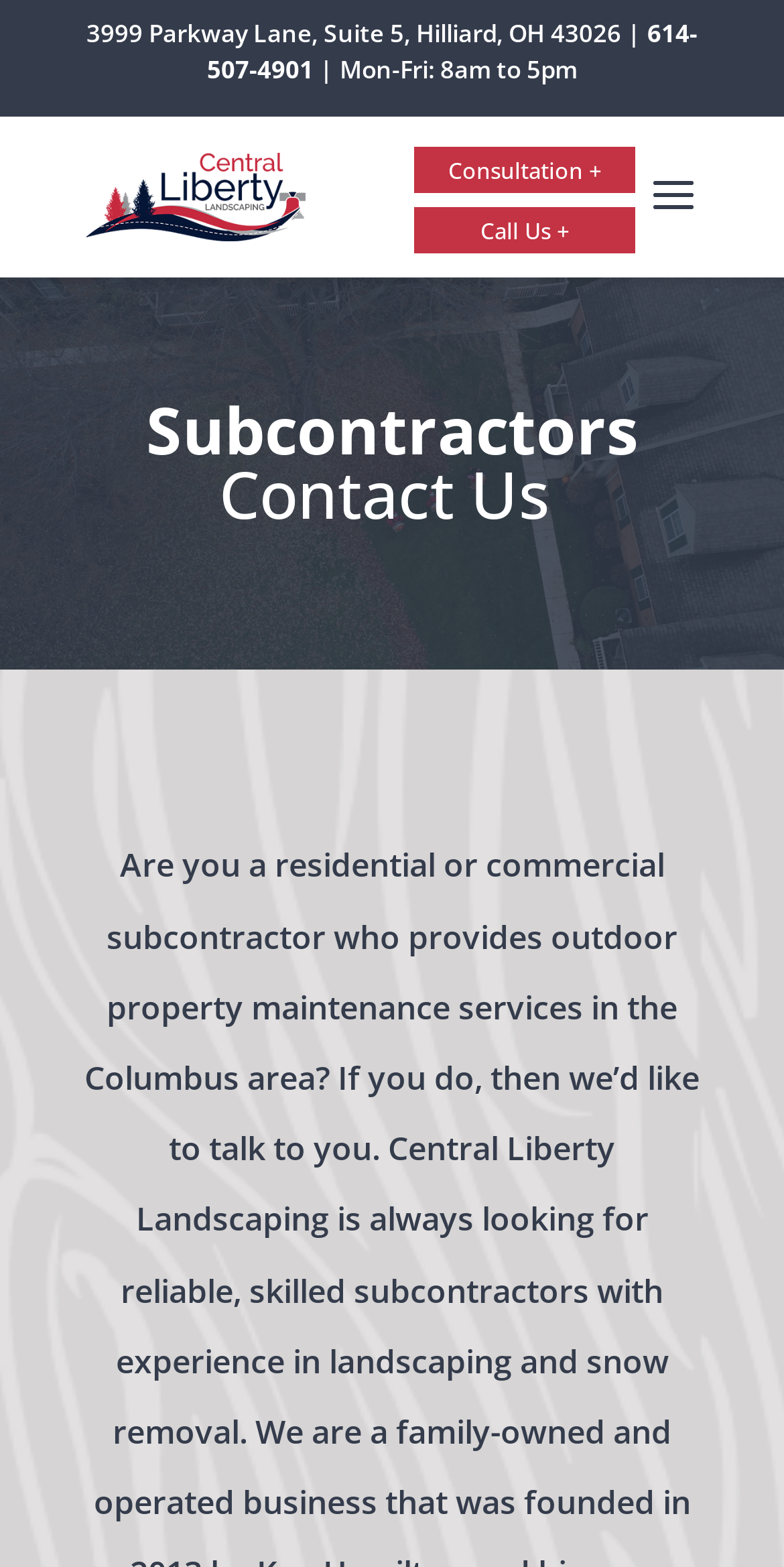What is the address of the company?
Please respond to the question with a detailed and well-explained answer.

I found the address by looking at the link element with the text '3999 Parkway Lane, Suite 5, Hilliard, OH 43026' which is located at the top of the page.